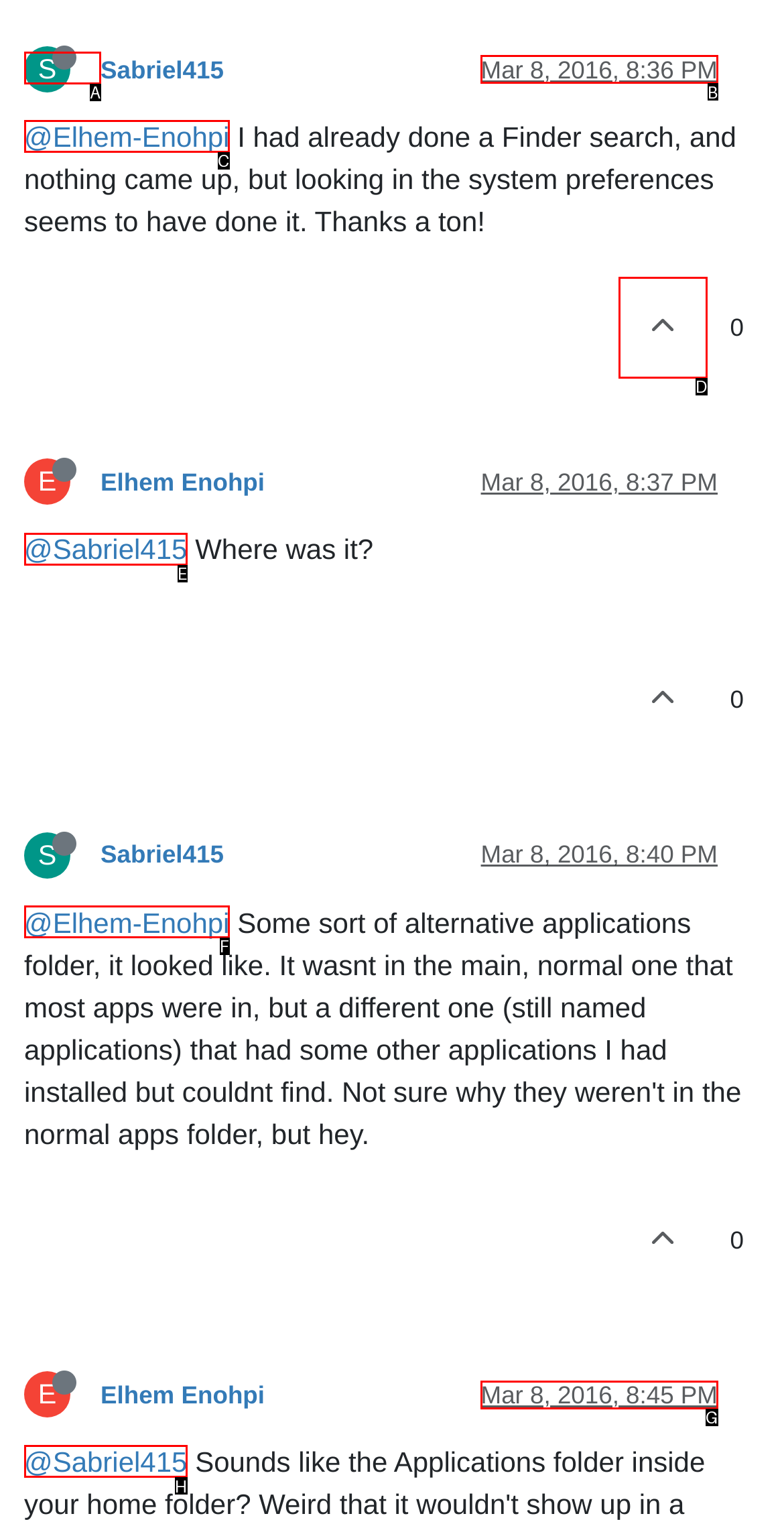Based on the given description: @Elhem-Enohpi, identify the correct option and provide the corresponding letter from the given choices directly.

C